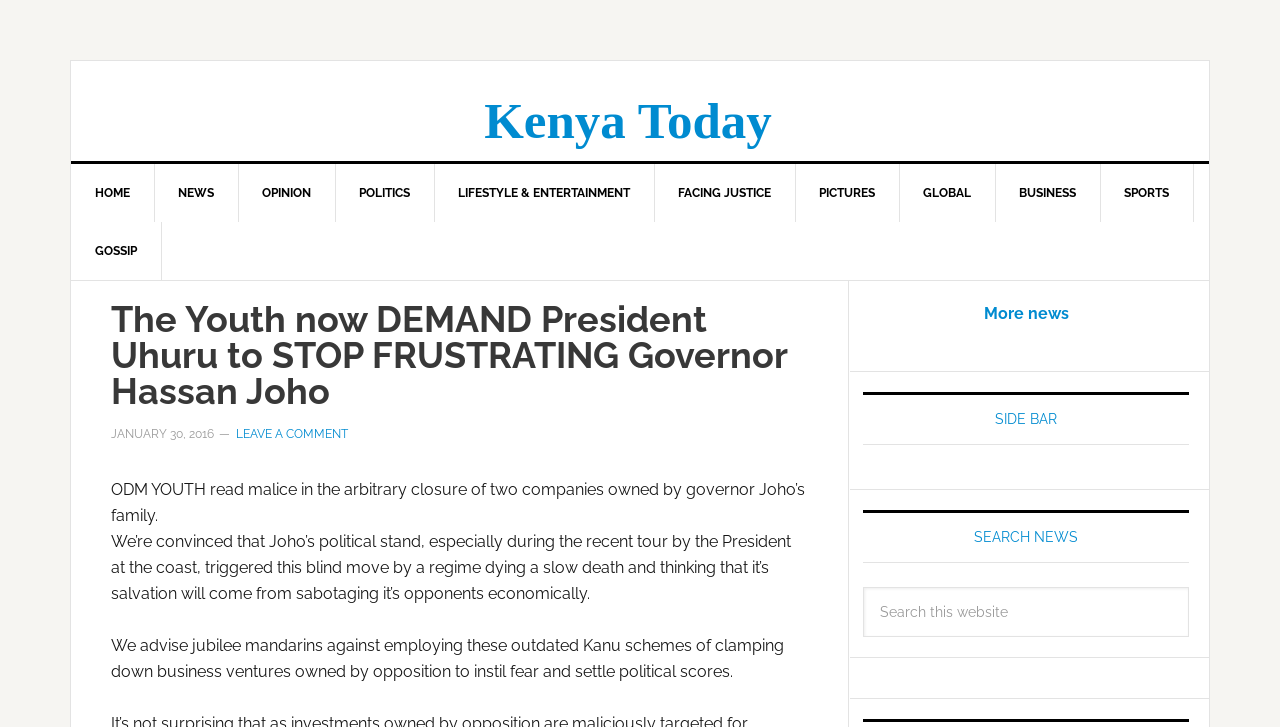Identify the coordinates of the bounding box for the element described below: "Leave a Comment". Return the coordinates as four float numbers between 0 and 1: [left, top, right, bottom].

[0.184, 0.587, 0.272, 0.607]